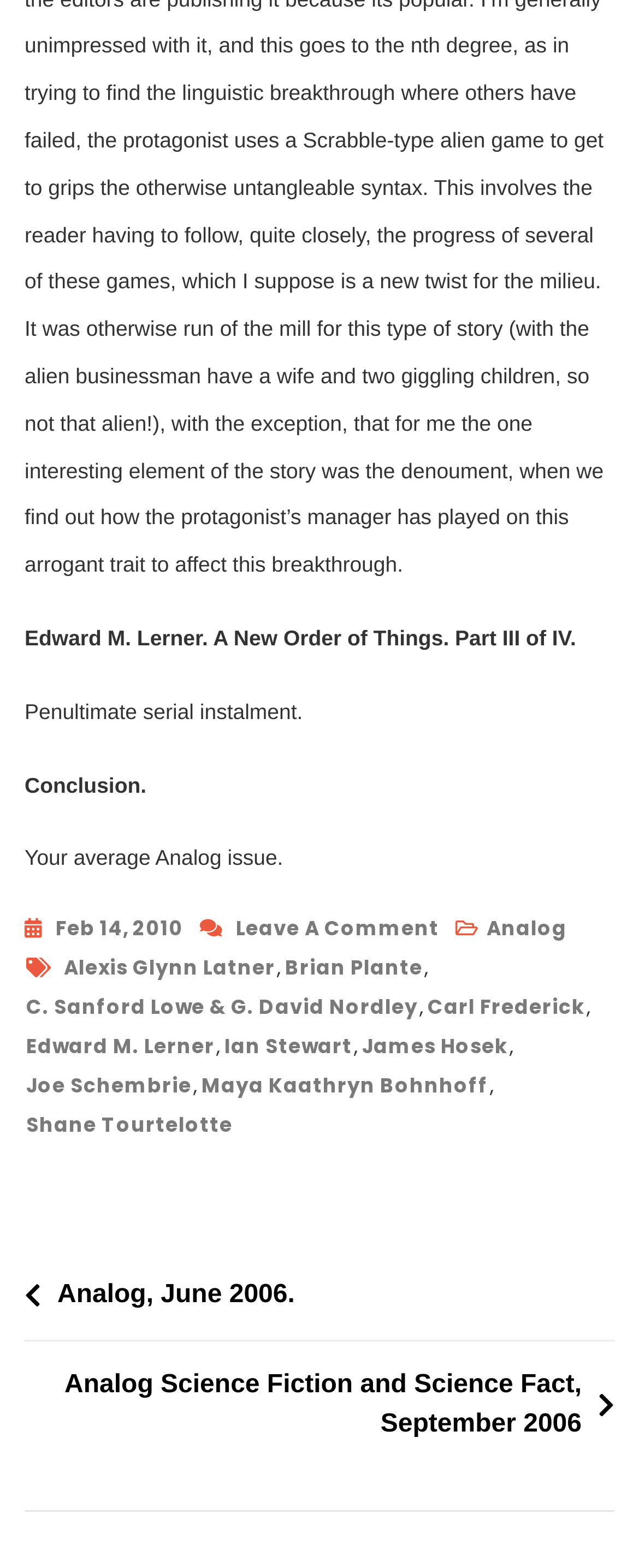Provide the bounding box coordinates of the area you need to click to execute the following instruction: "View posts by Maya Kaathryn Bohnhoff".

[0.315, 0.68, 0.764, 0.705]